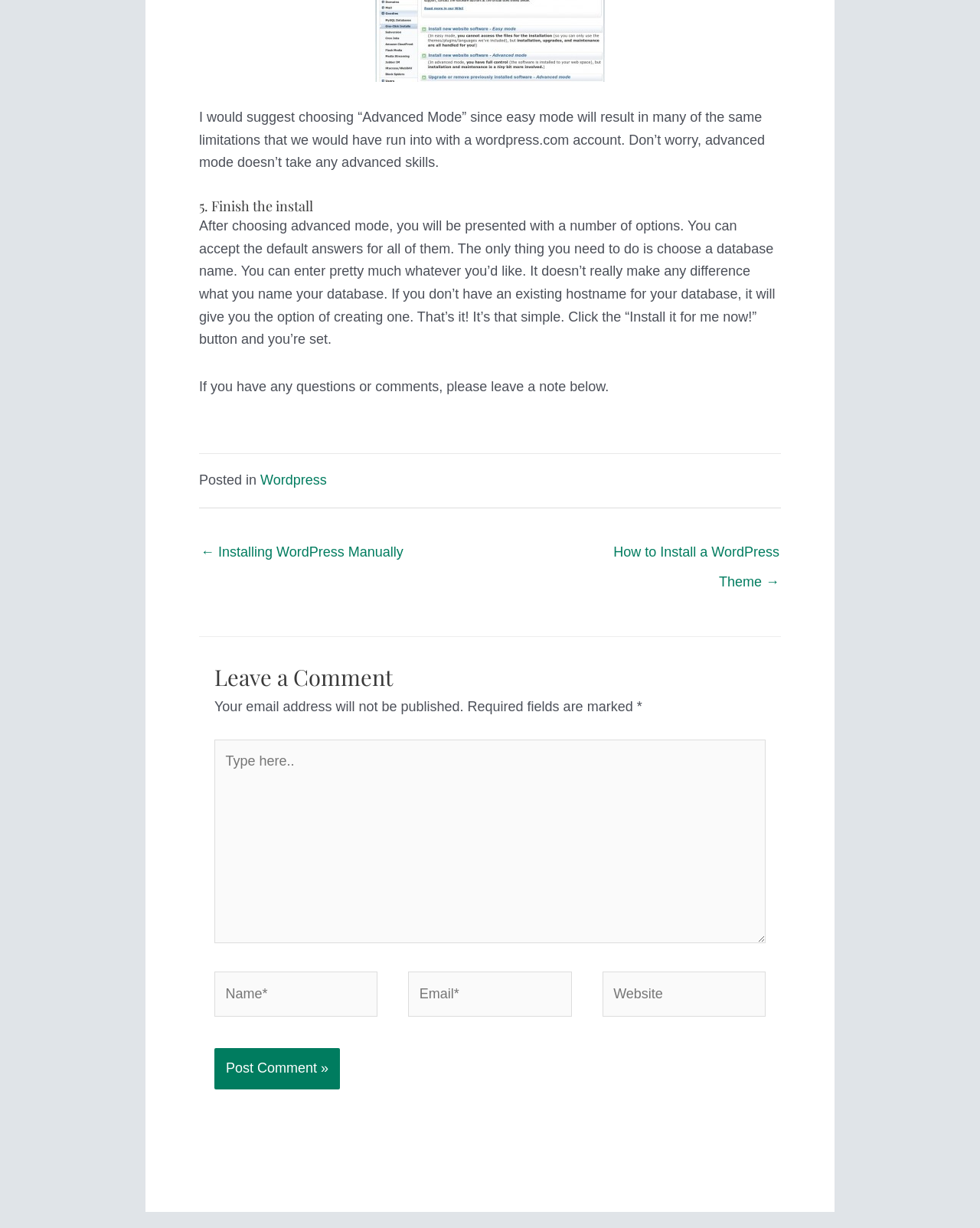What is the suggested mode for installing WordPress?
Answer the question with detailed information derived from the image.

The webpage suggests choosing 'Advanced Mode' for installing WordPress, as 'Easy Mode' has limitations similar to those of a wordpress.com account.